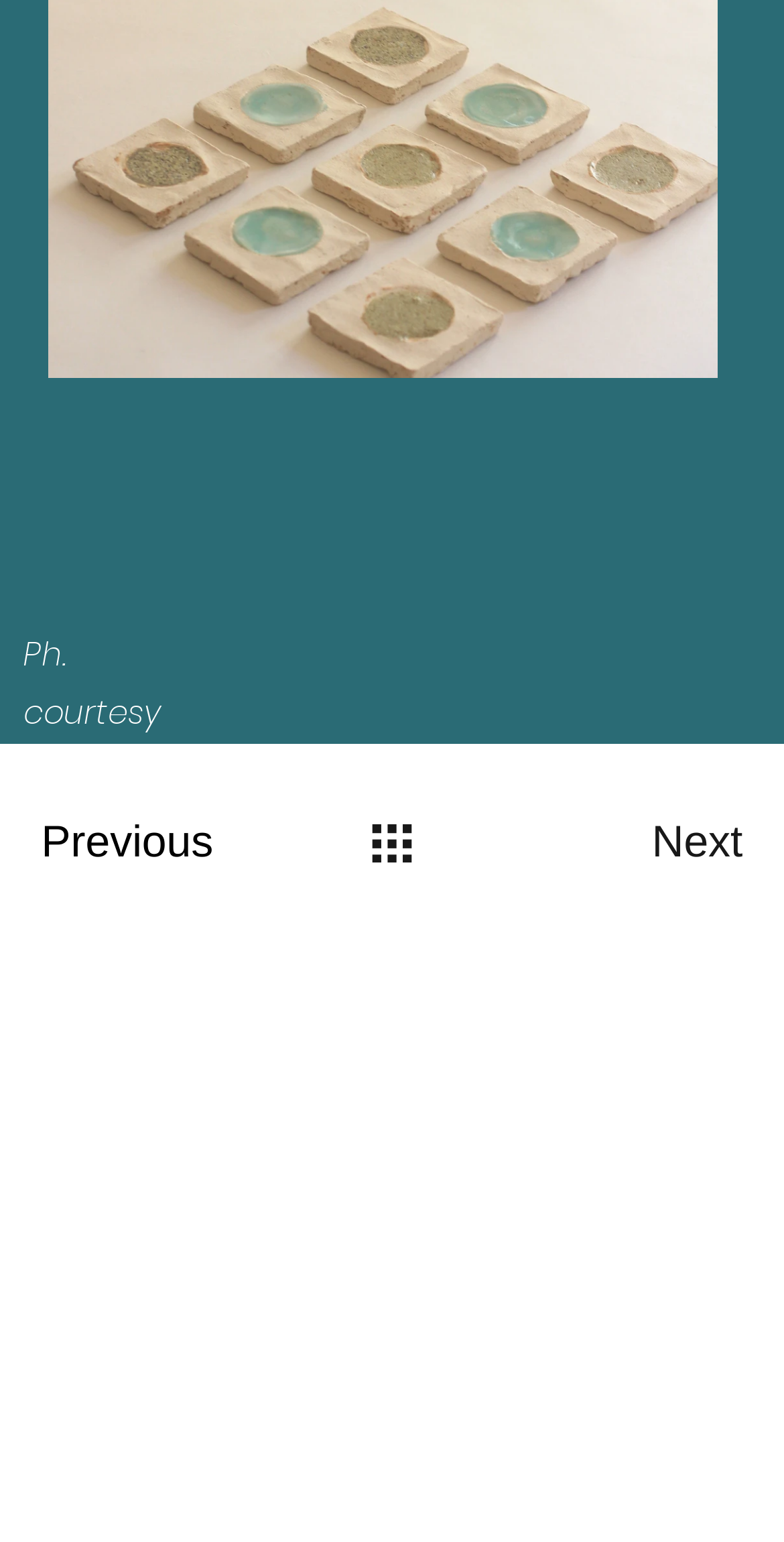What is the purpose of the 'To the top of the page' link?
Please answer the question with as much detail and depth as you can.

I inferred the purpose of the link by looking at its text 'To the top of the page' and its location at the bottom of the page, which suggests that it is used to scroll back to the top of the page.